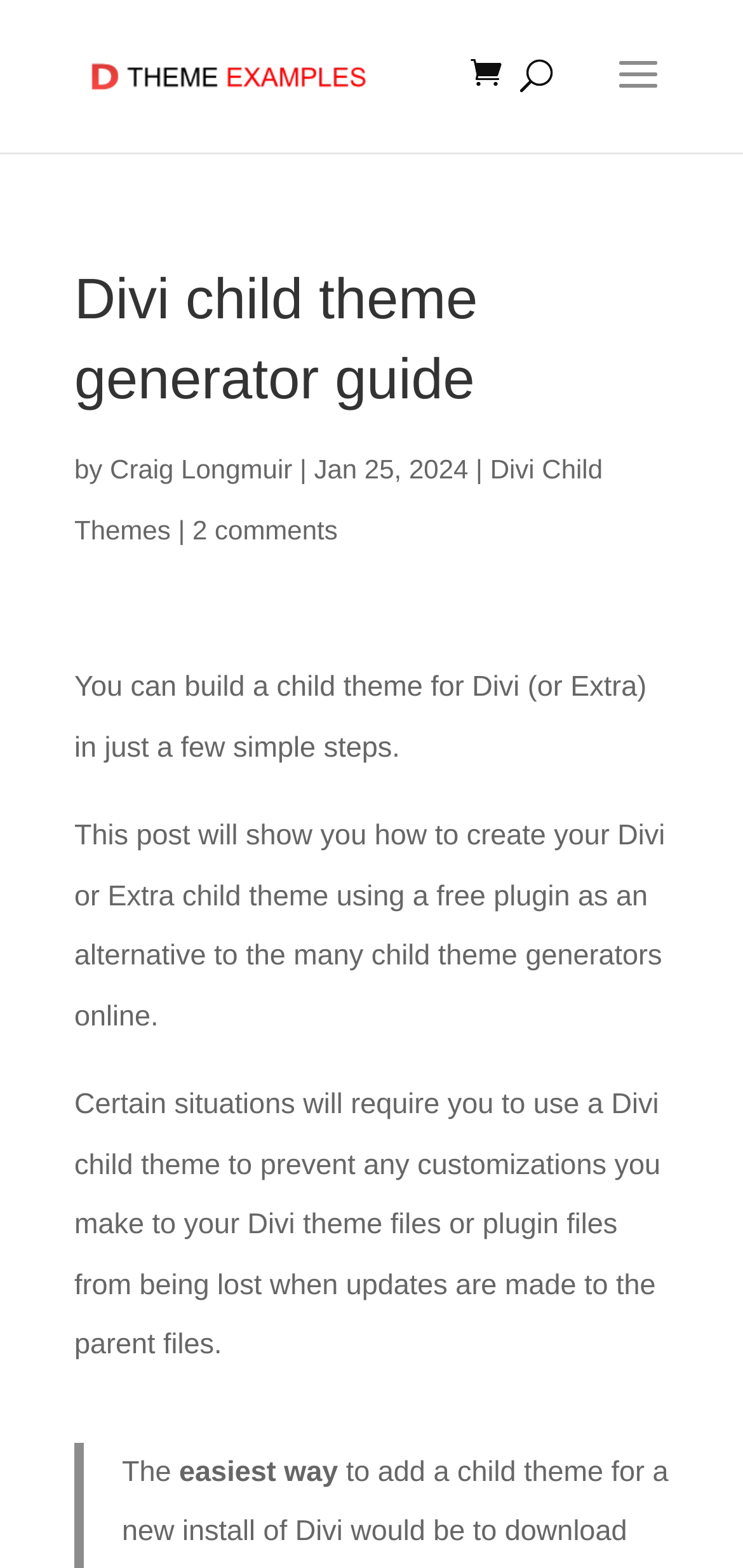Offer an in-depth caption of the entire webpage.

The webpage is about creating a custom Divi child theme using a generator plugin. At the top, there is a link to "Divi Theme Examples" accompanied by an image with the same name. To the right of this link, there is a search bar that spans almost half of the page width. 

Below the search bar, there is a heading that reads "Divi child theme generator guide". Following this heading, the author's name "Craig Longmuir" is mentioned, along with the date "Jan 25, 2024". 

On the same line, there are links to "Divi Child Themes" and "2 comments". Below this line, there are three paragraphs of text. The first paragraph explains the purpose of building a child theme for Divi or Extra. The second paragraph describes how to create a child theme using a free plugin. The third paragraph highlights the importance of using a child theme to prevent customizations from being lost during updates. Within the third paragraph, there are two smaller text sections that read "The" and "easiest way".